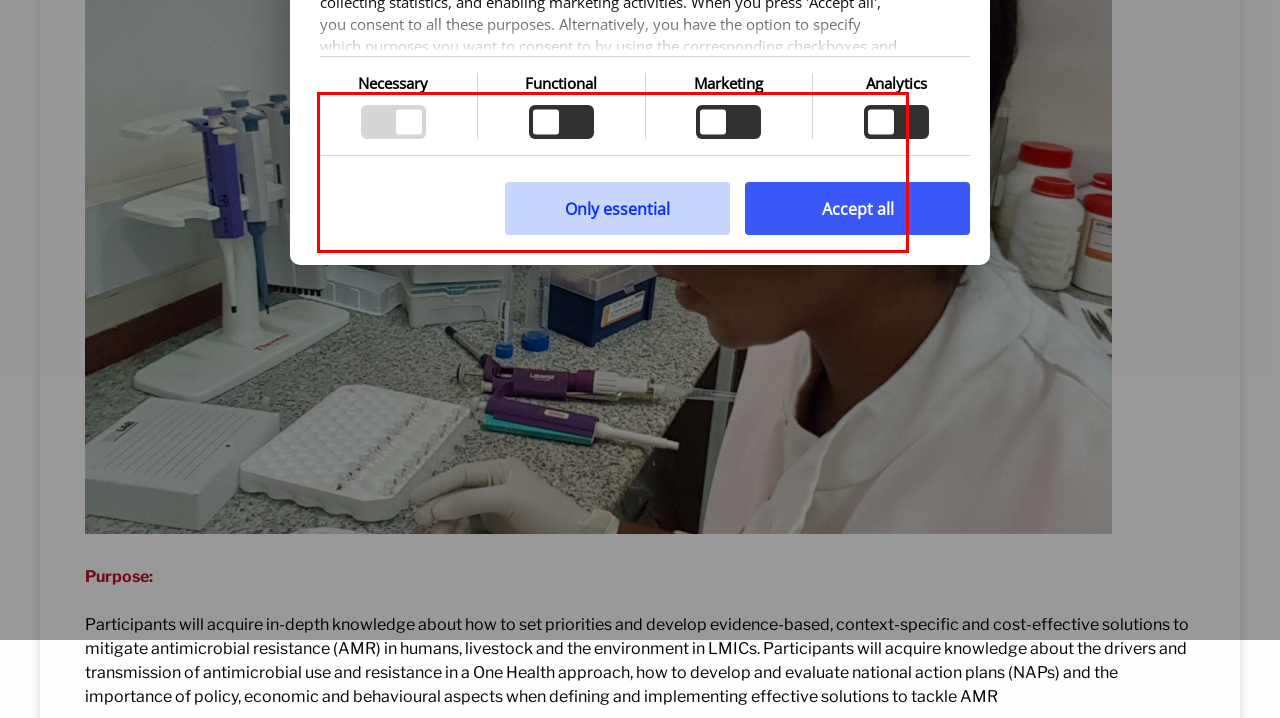Within the screenshot of the webpage, locate the red bounding box and use OCR to identify and provide the text content inside it.

We want to make it as easy as possible for you to make informed choices. Therefore, you can change your preferences at any time by clicking on the small icon located at the bottom left corner of the website, thus withdrawing your consent. If you wish to delve further into our use of cookies and other technologies, as well as our collection and processing of personal information, we encourage you to read more by following the provided link. We prioritize transparency and respect your need to be well-informed.